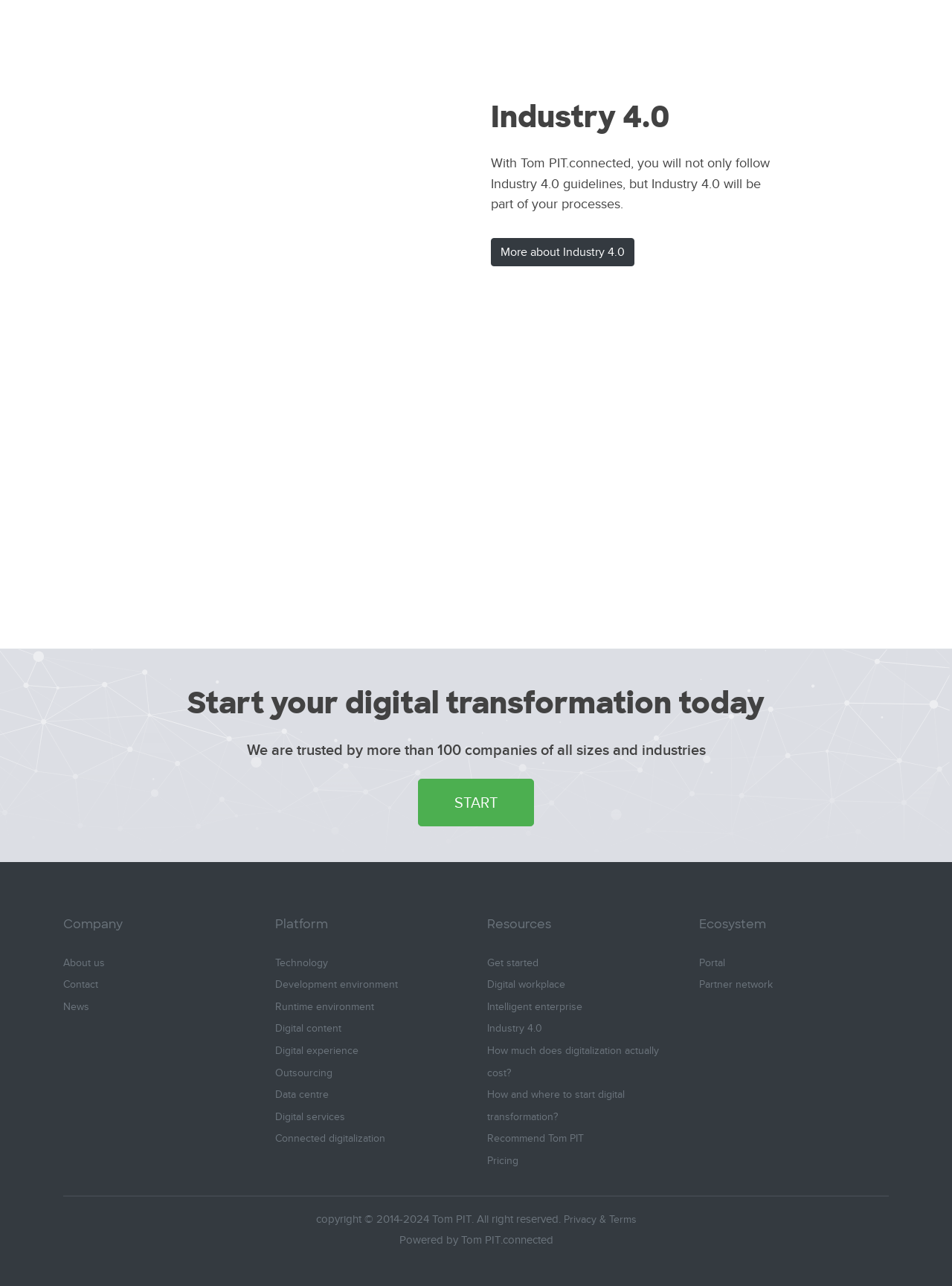Provide a short answer to the following question with just one word or phrase: What is the name of the company behind the webpage?

Tom PIT